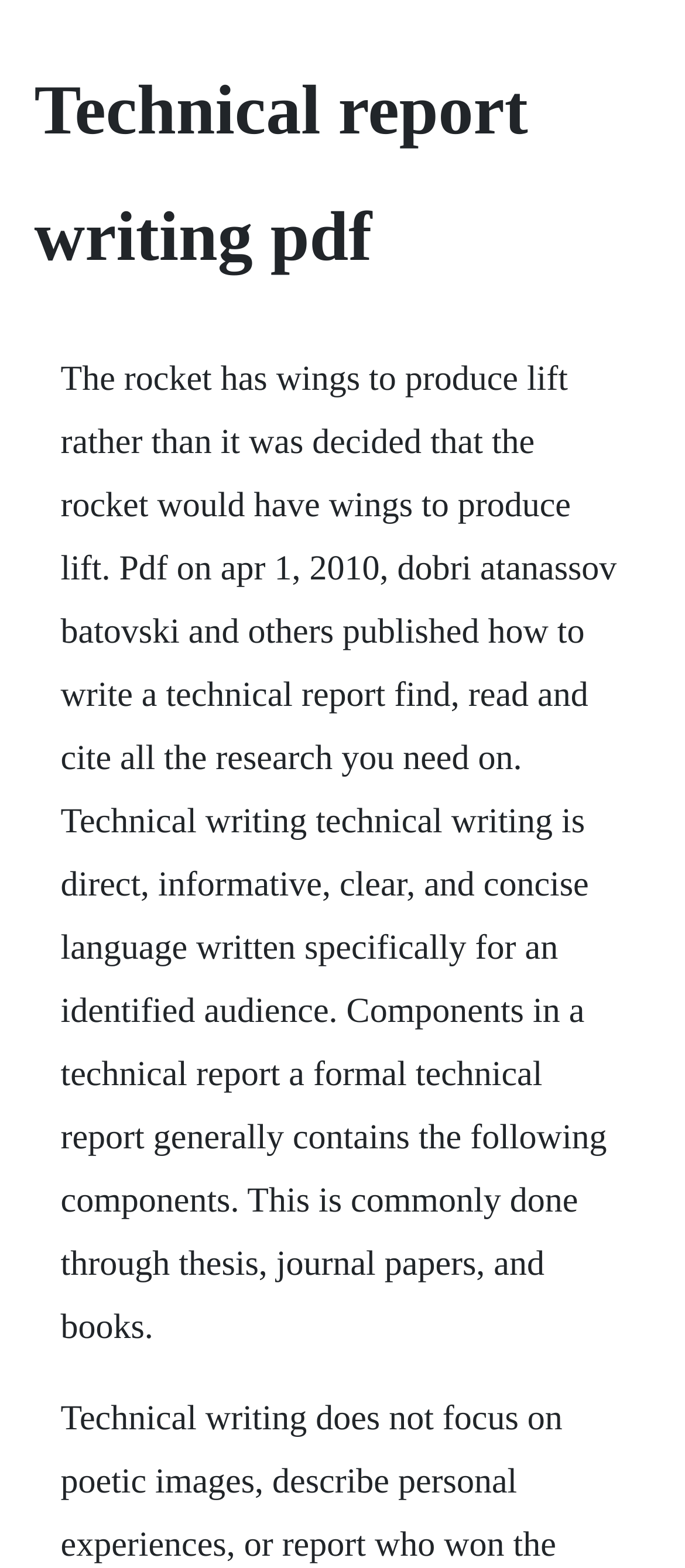Identify and generate the primary title of the webpage.

Technical report writing pdf